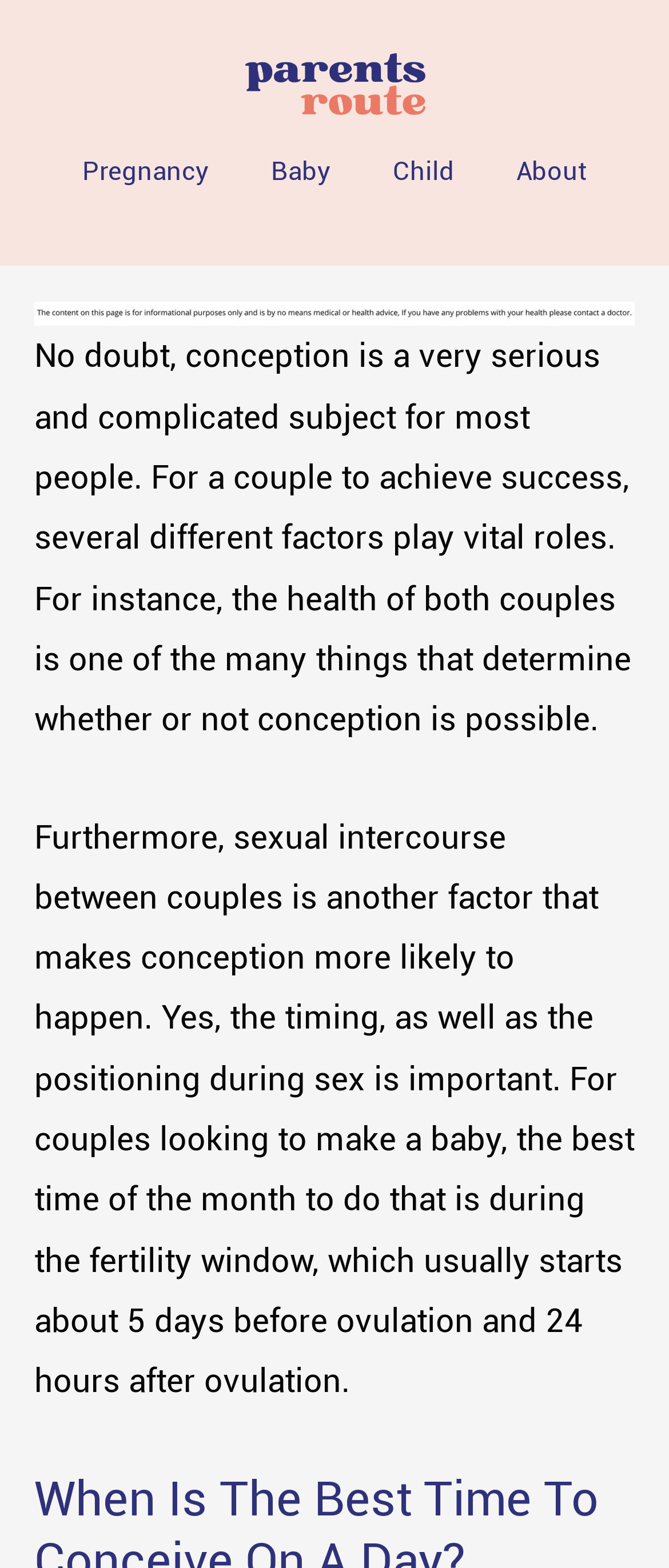When is the fertility window for conception?
Using the image as a reference, answer the question in detail.

The webpage states that for couples looking to make a baby, the best time of the month to do that is during the fertility window, which usually starts about 5 days before ovulation and 24 hours after ovulation.